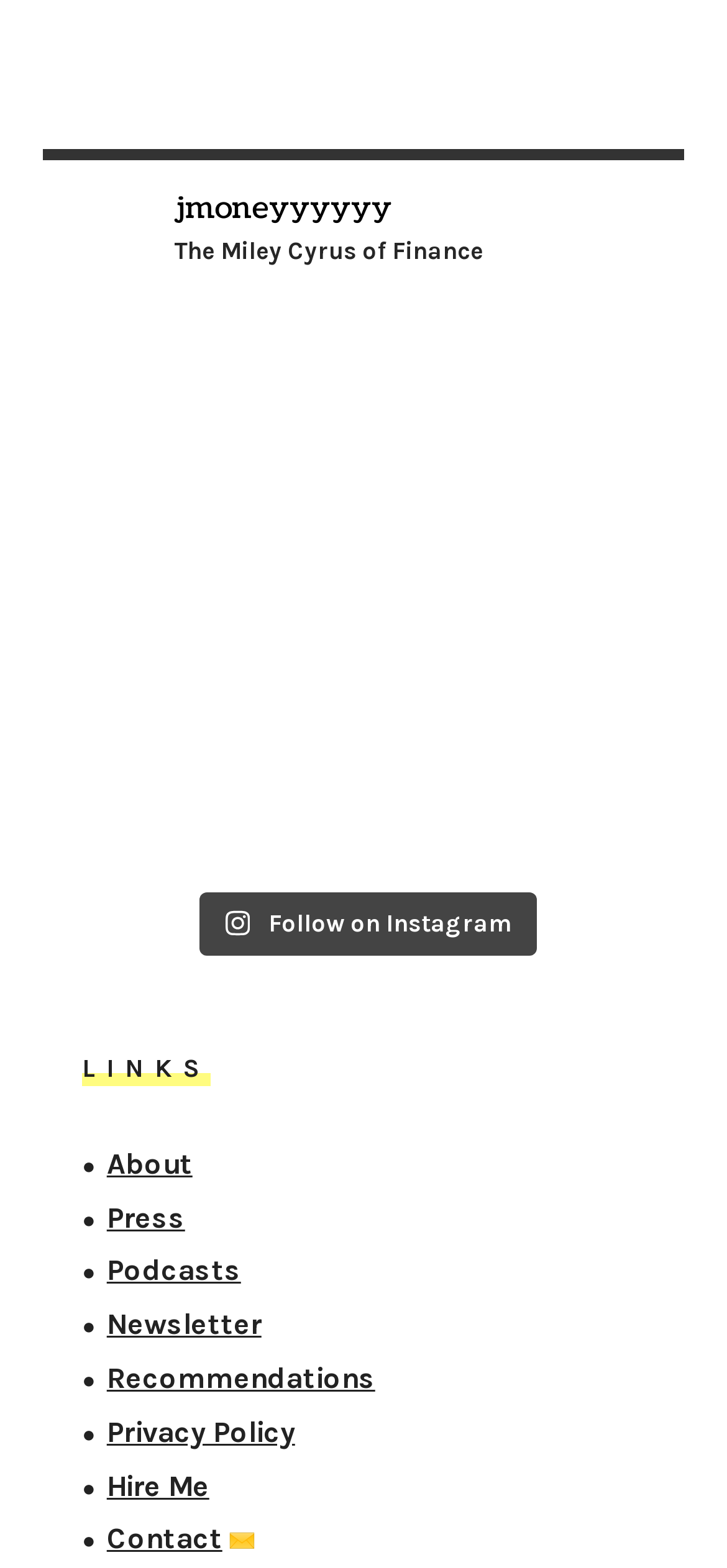What is the symbol used to separate the links at the bottom of the page?
Look at the image and answer the question with a single word or phrase.

●